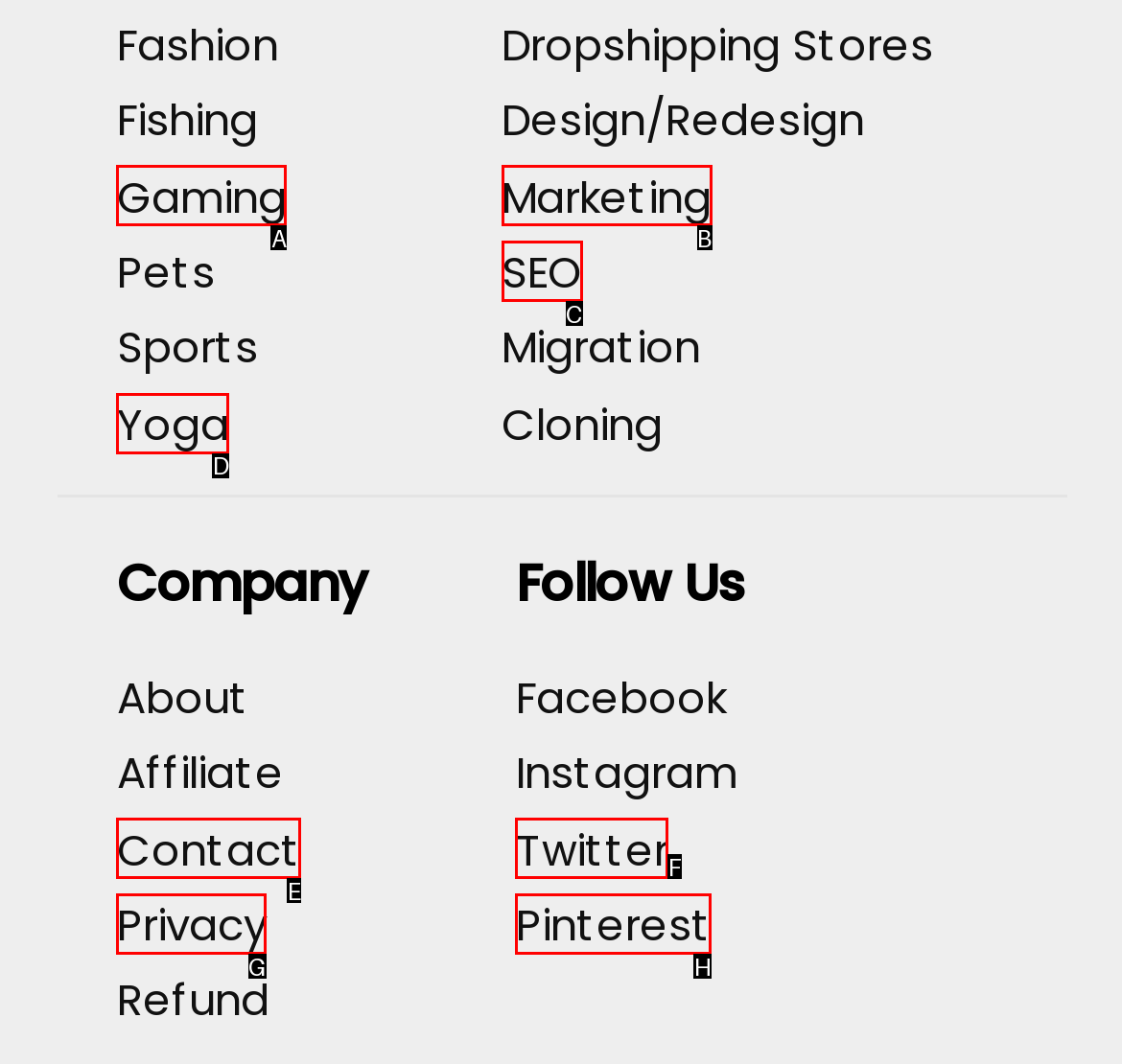From the given options, choose the one to complete the task: Check the Privacy policy
Indicate the letter of the correct option.

G